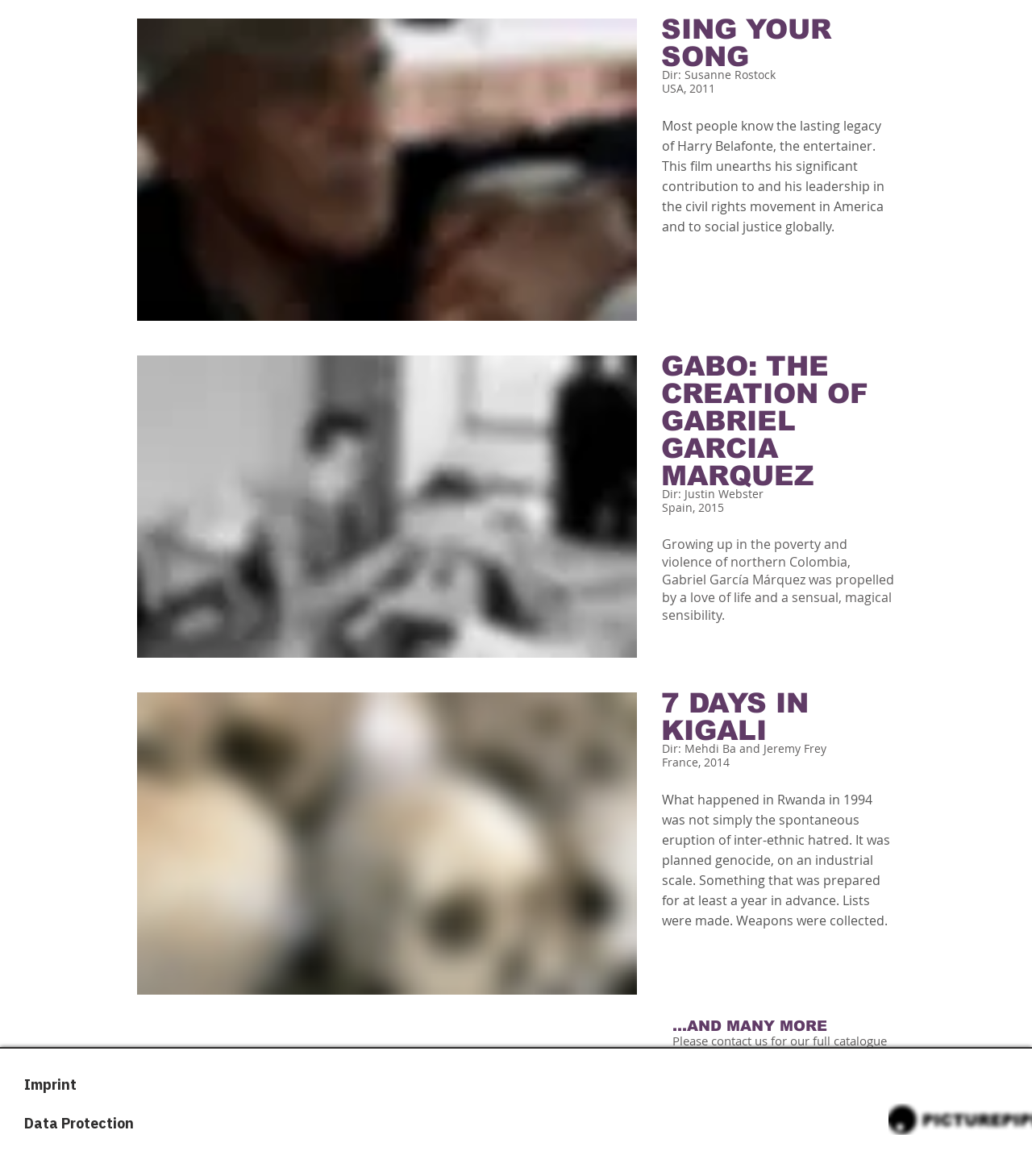Determine the bounding box coordinates for the UI element with the following description: "Imprint". The coordinates should be four float numbers between 0 and 1, represented as [left, top, right, bottom].

[0.023, 0.904, 0.139, 0.94]